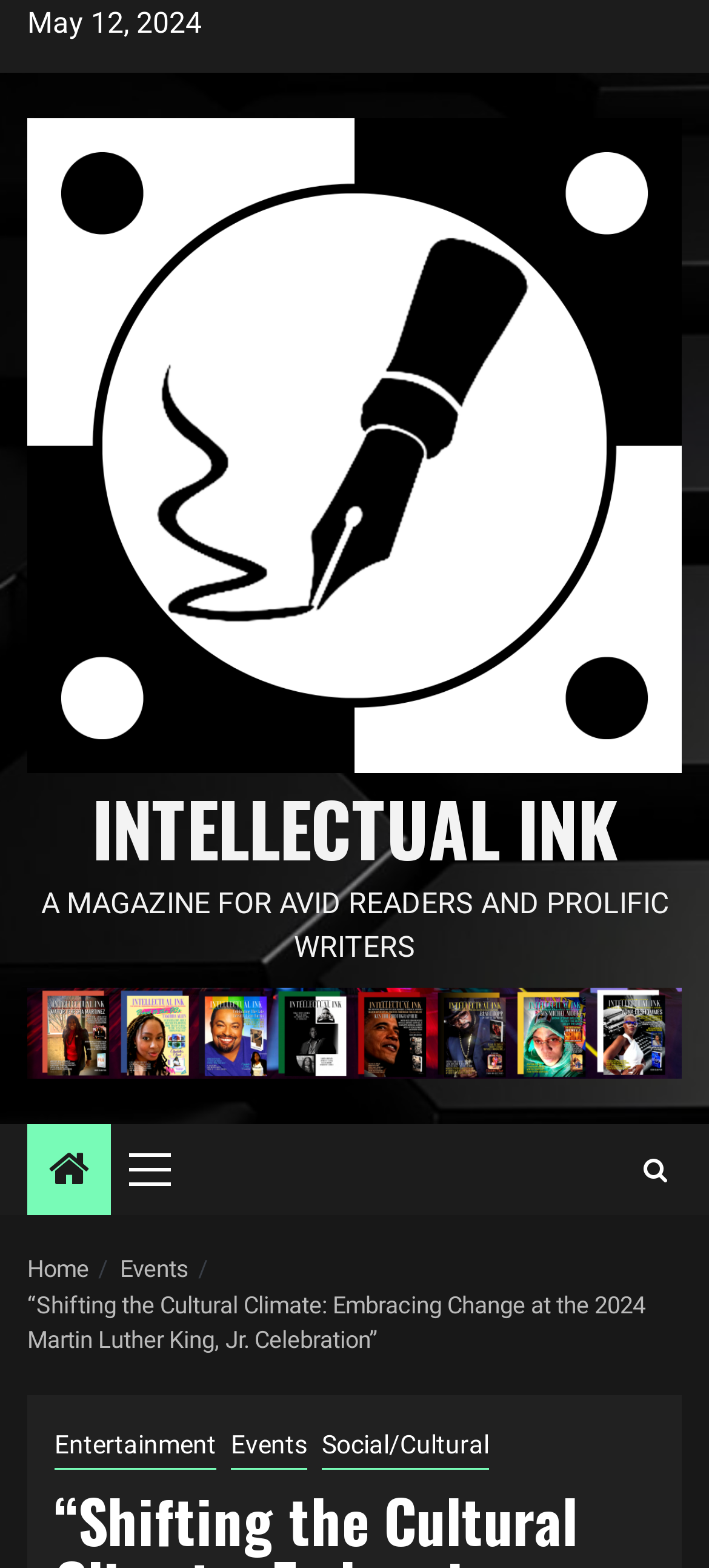Identify the main heading of the webpage and provide its text content.

“Shifting the Cultural Climate: Embracing Change at the 2024 Martin Luther King, Jr. Celebration”